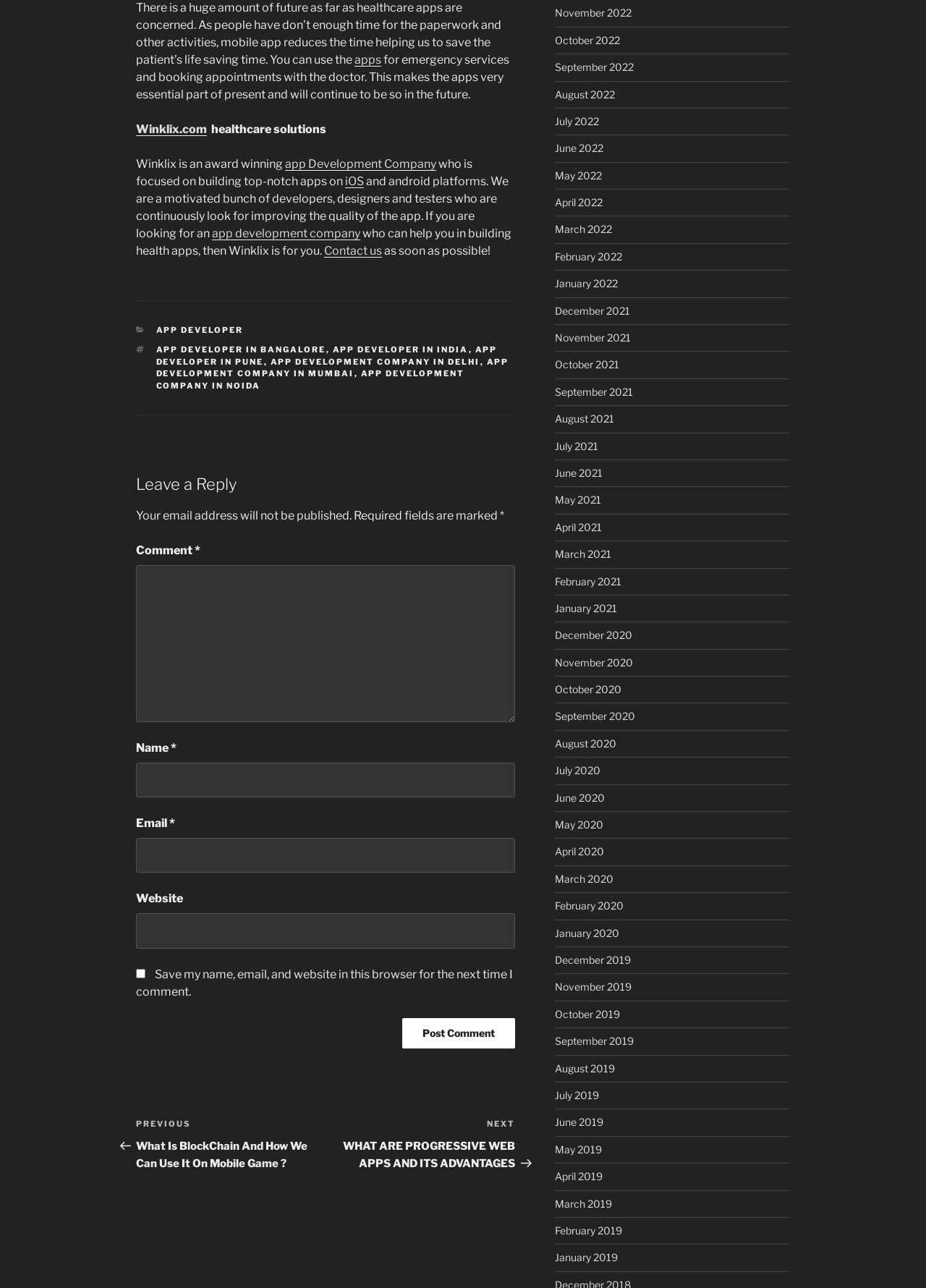Based on the element description: "parent_node: Name * name="author"", identify the UI element and provide its bounding box coordinates. Use four float numbers between 0 and 1, [left, top, right, bottom].

[0.147, 0.592, 0.556, 0.619]